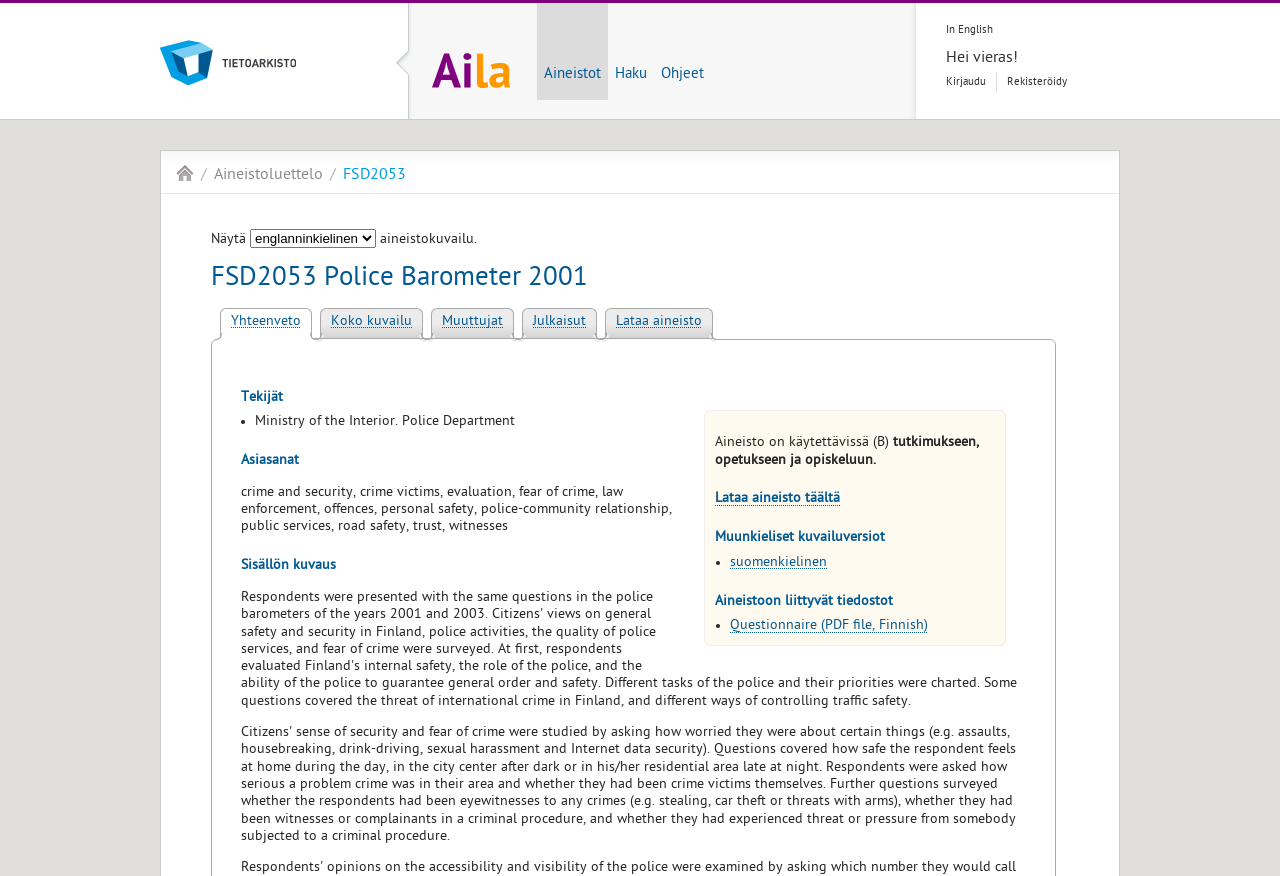Identify the bounding box coordinates of the element to click to follow this instruction: 'View Yhteenveto'. Ensure the coordinates are four float values between 0 and 1, provided as [left, top, right, bottom].

[0.18, 0.358, 0.235, 0.378]